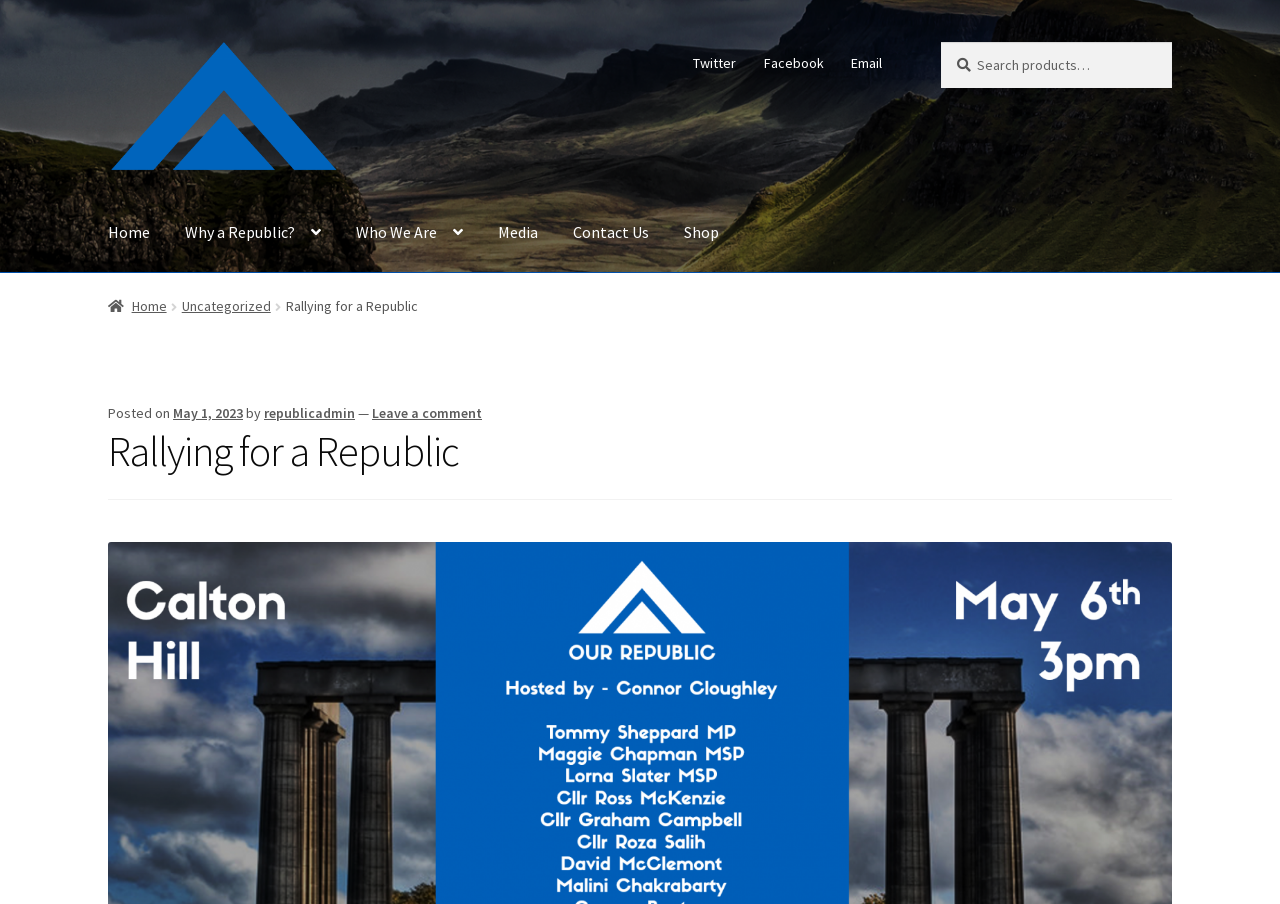Given the element description Leave a comment, identify the bounding box coordinates for the UI element on the webpage screenshot. The format should be (top-left x, top-left y, bottom-right x, bottom-right y), with values between 0 and 1.

[0.291, 0.447, 0.377, 0.467]